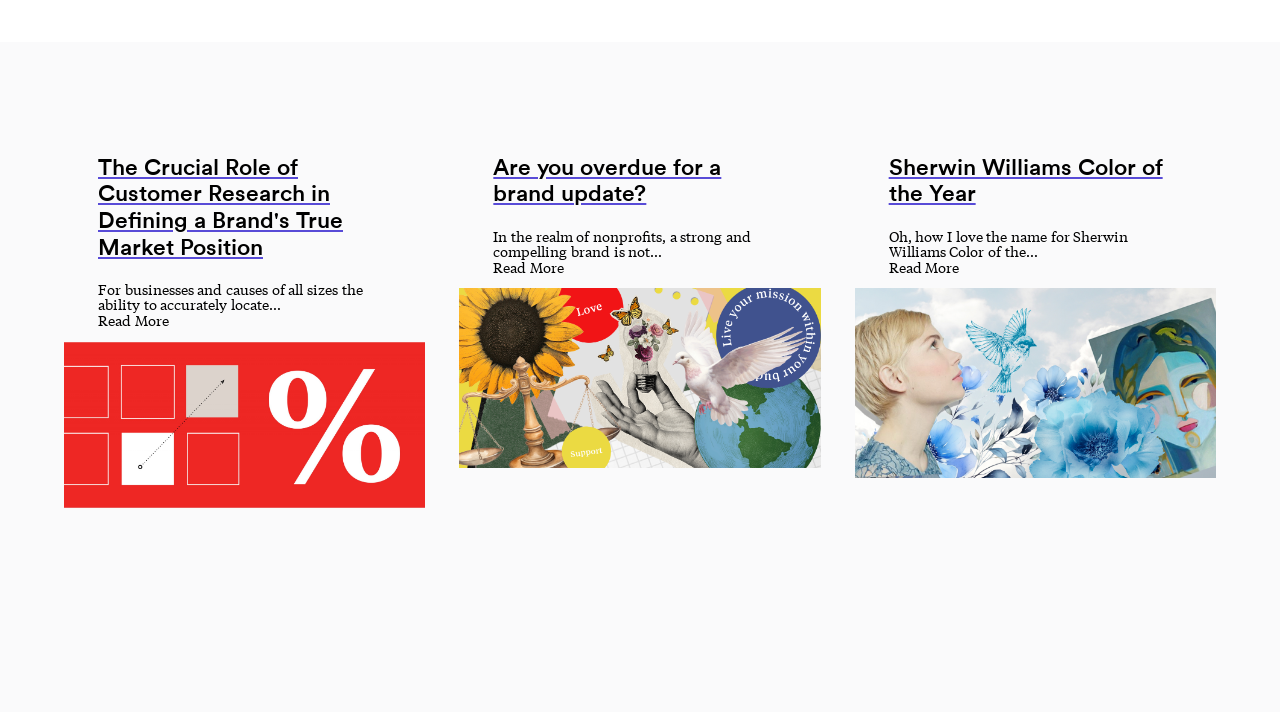Can you give a detailed response to the following question using the information from the image? What is the brand mentioned in the third article?

The third article's heading is 'Sherwin Williams Color of the Year', which indicates that the brand mentioned is Sherwin Williams.